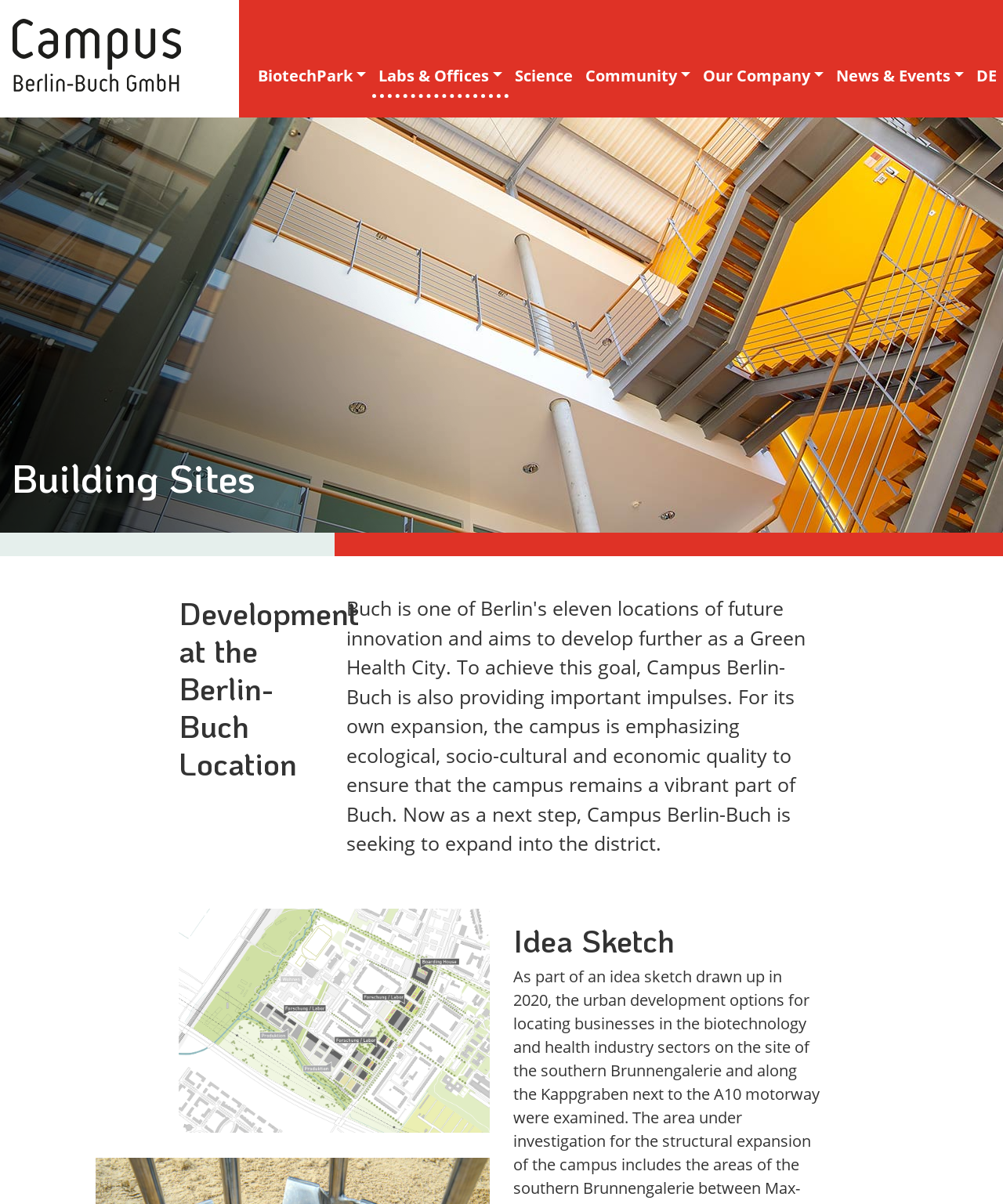What is the location mentioned on the webpage?
Can you offer a detailed and complete answer to this question?

The answer can be inferred from the heading element with the text 'Development at the Berlin-Buch Location' and the image with the text 'Plan of the southern fountain gallery', which suggests that the location being referred to is Berlin-Buch.